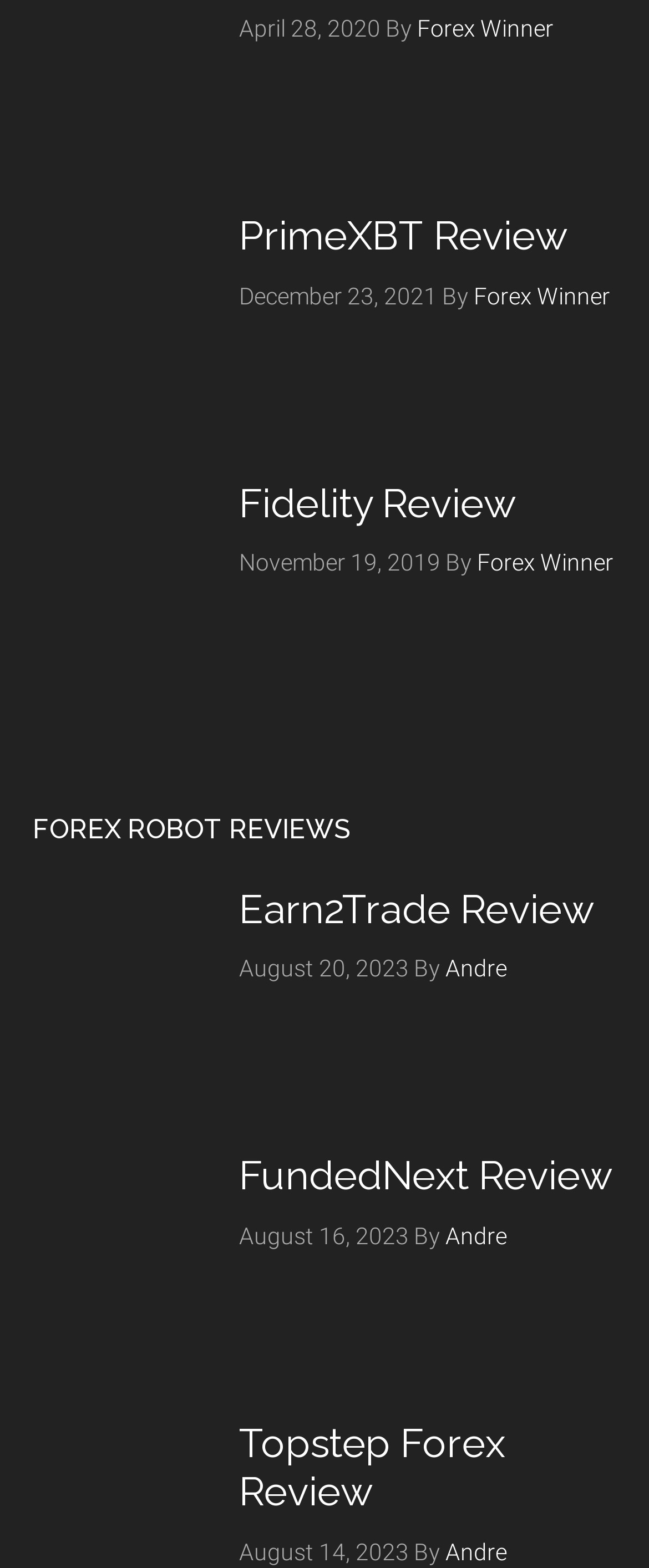Identify the bounding box coordinates for the region to click in order to carry out this instruction: "Check out Bagasse Clamshell 450 Ml". Provide the coordinates using four float numbers between 0 and 1, formatted as [left, top, right, bottom].

None